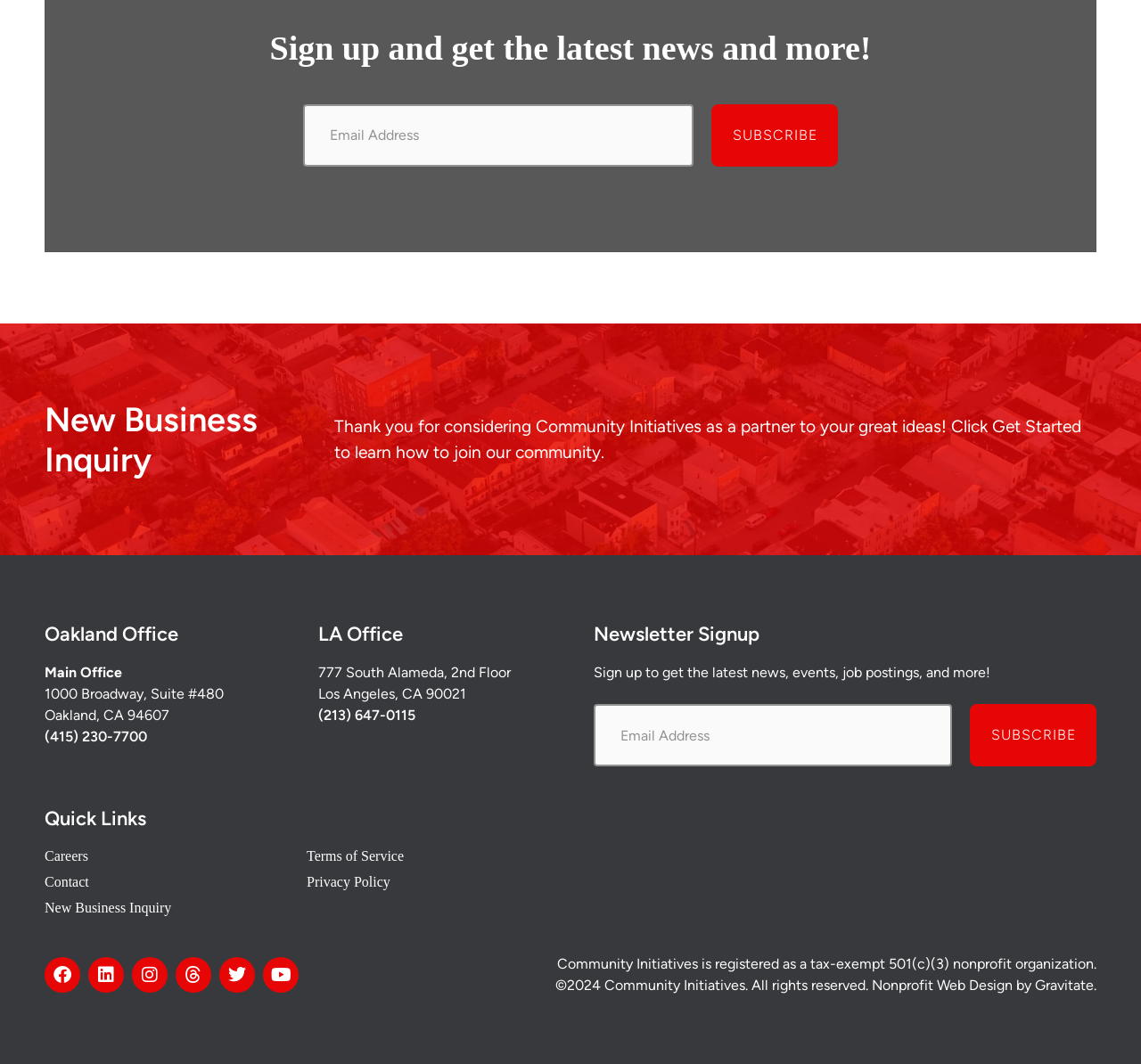Examine the screenshot and answer the question in as much detail as possible: What is the purpose of the newsletter signup?

The newsletter signup section has a description that says 'Sign up to get the latest news, events, job postings, and more!' which implies that the purpose of the newsletter signup is to receive updates on latest news and more.